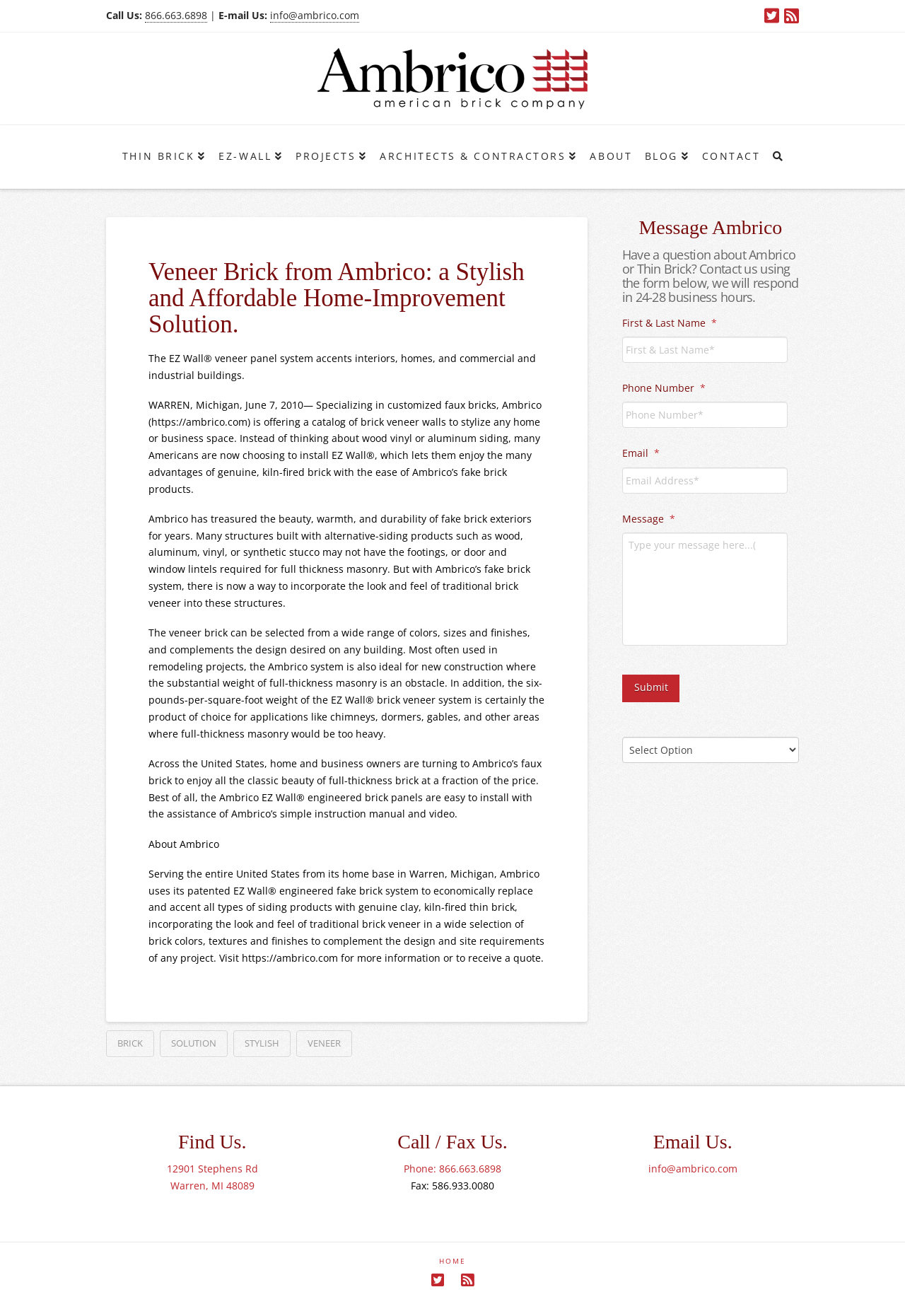Find the bounding box coordinates of the clickable element required to execute the following instruction: "Visit the ALERT homepage". Provide the coordinates as four float numbers between 0 and 1, i.e., [left, top, right, bottom].

None